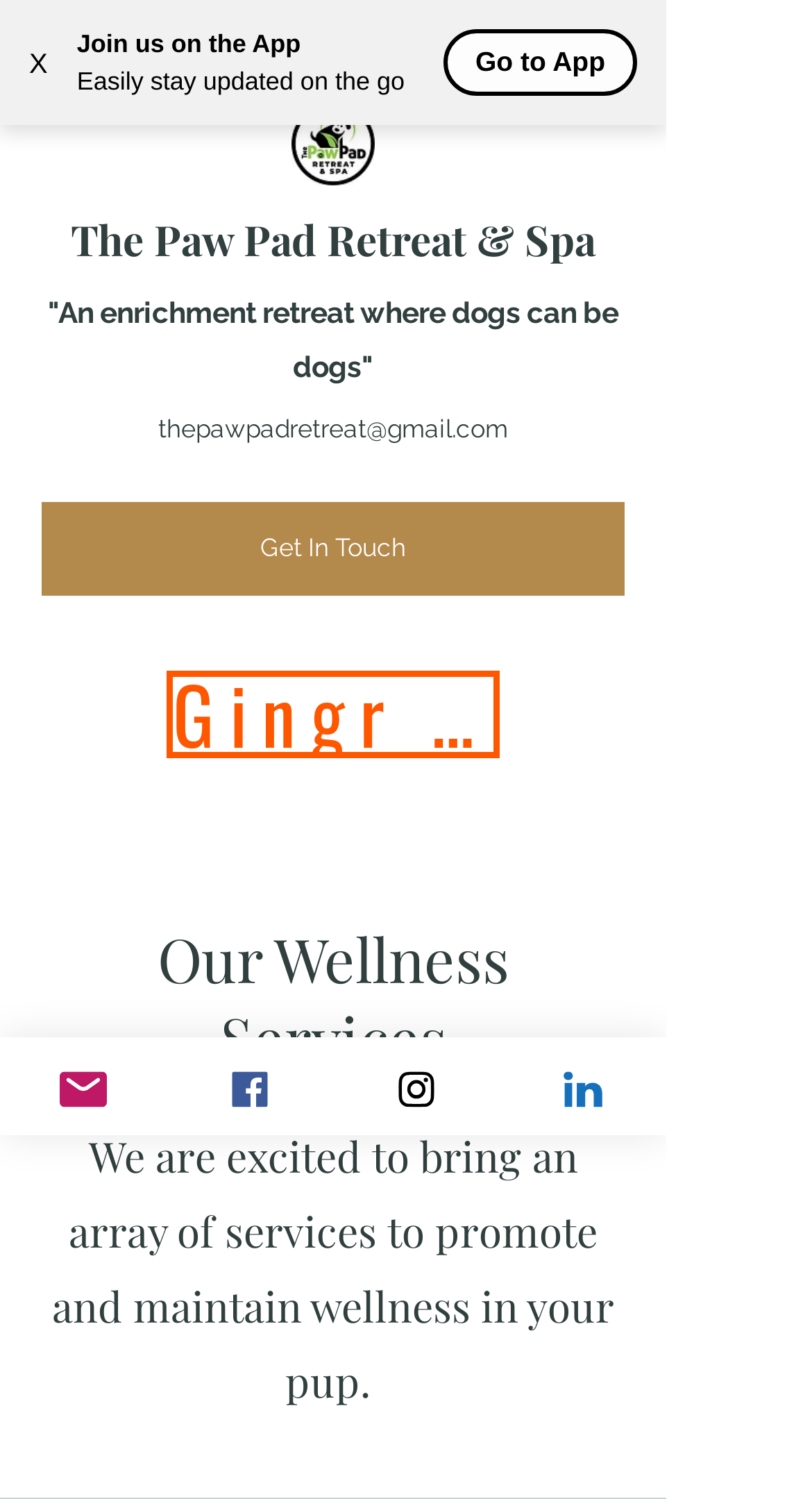What services does the retreat offer?
Utilize the information in the image to give a detailed answer to the question.

The webpage mentions 'Our Wellness Services' as a heading, indicating that the retreat offers services related to wellness. The description also mentions 'Dog Daycare and Dog Grooming, Retail, and Recovery-After Veterinary Daycare', which are all related to dog wellness.